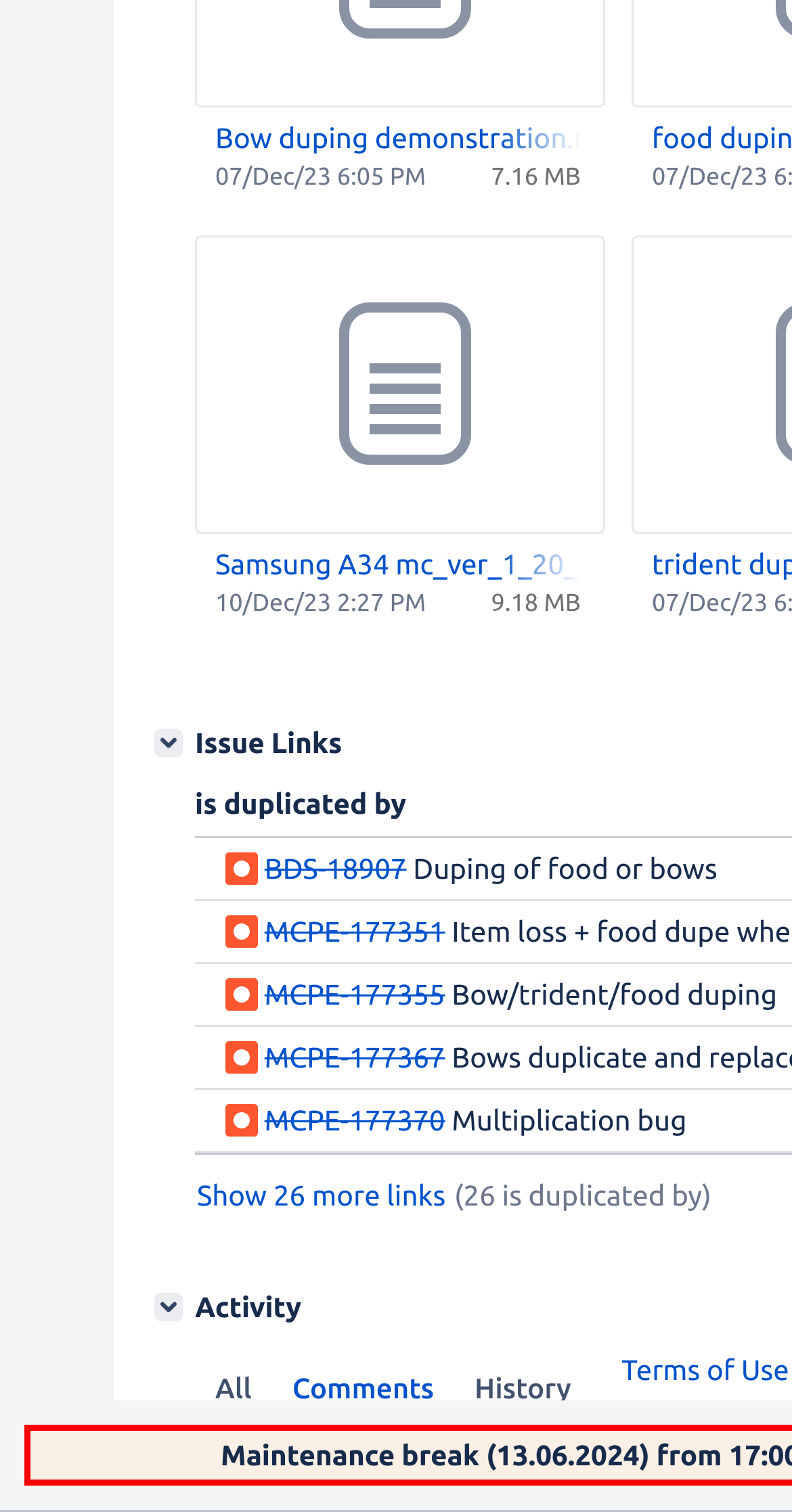What is the date of the 'Samsung A34 mc_ver_1_20_50.mp4' file?
Look at the screenshot and respond with a single word or phrase.

10/Dec/23 2:27 PM